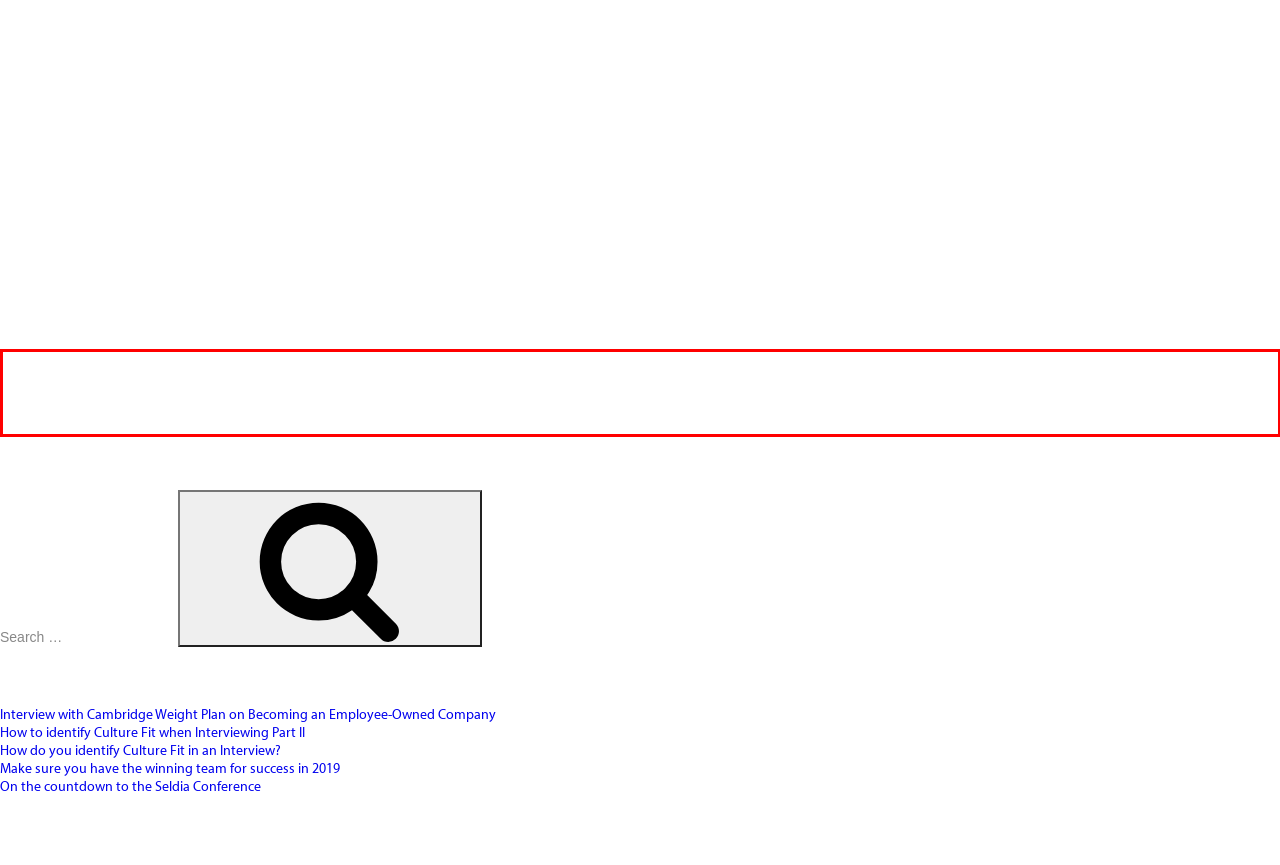Given the screenshot of a webpage, identify the red rectangle bounding box and recognize the text content inside it, generating the extracted text.

The Awards and Anniversary Dinner on Tuesday evening will be the perfect start to this fabulous networking event, and the Conference the following day will no doubt be an inspiring and informative mix of industry news, hot topics and innovation courtesy of the keynote speakers and industry leaders, as Seldia looks ahead to the next 50 years!